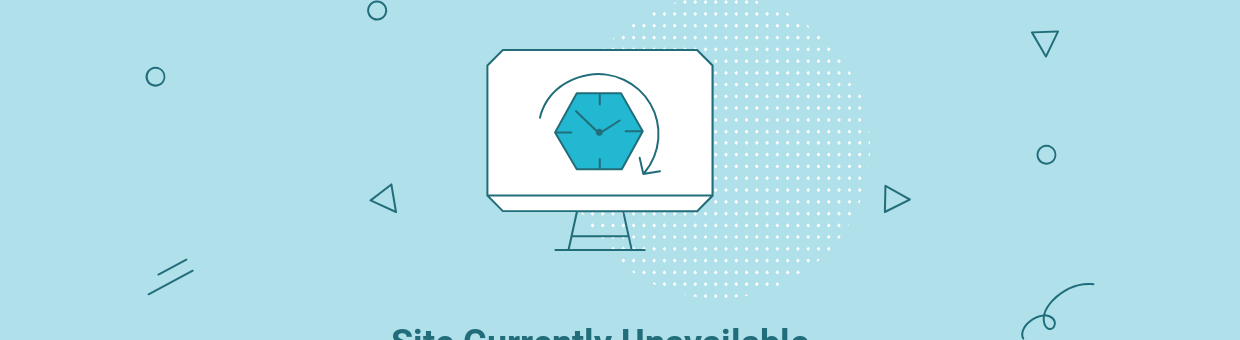Describe thoroughly the contents of the image.

The image depicts a visually engaging graphic indicating that the site is currently unavailable. Centered within a light blue background, a stylized computer monitor showcases an abstract illustration of a hexagonal clock with hands suggesting time progression. Surrounding the monitor are playful geometric elements, including circles and triangles, adding a modern touch to the overall design. Beneath the illustration, the message "Site Currently Unavailable" is prominently displayed, conveying the situation clearly. This visual composition effectively communicates a temporary disruption while maintaining an inviting aesthetic.